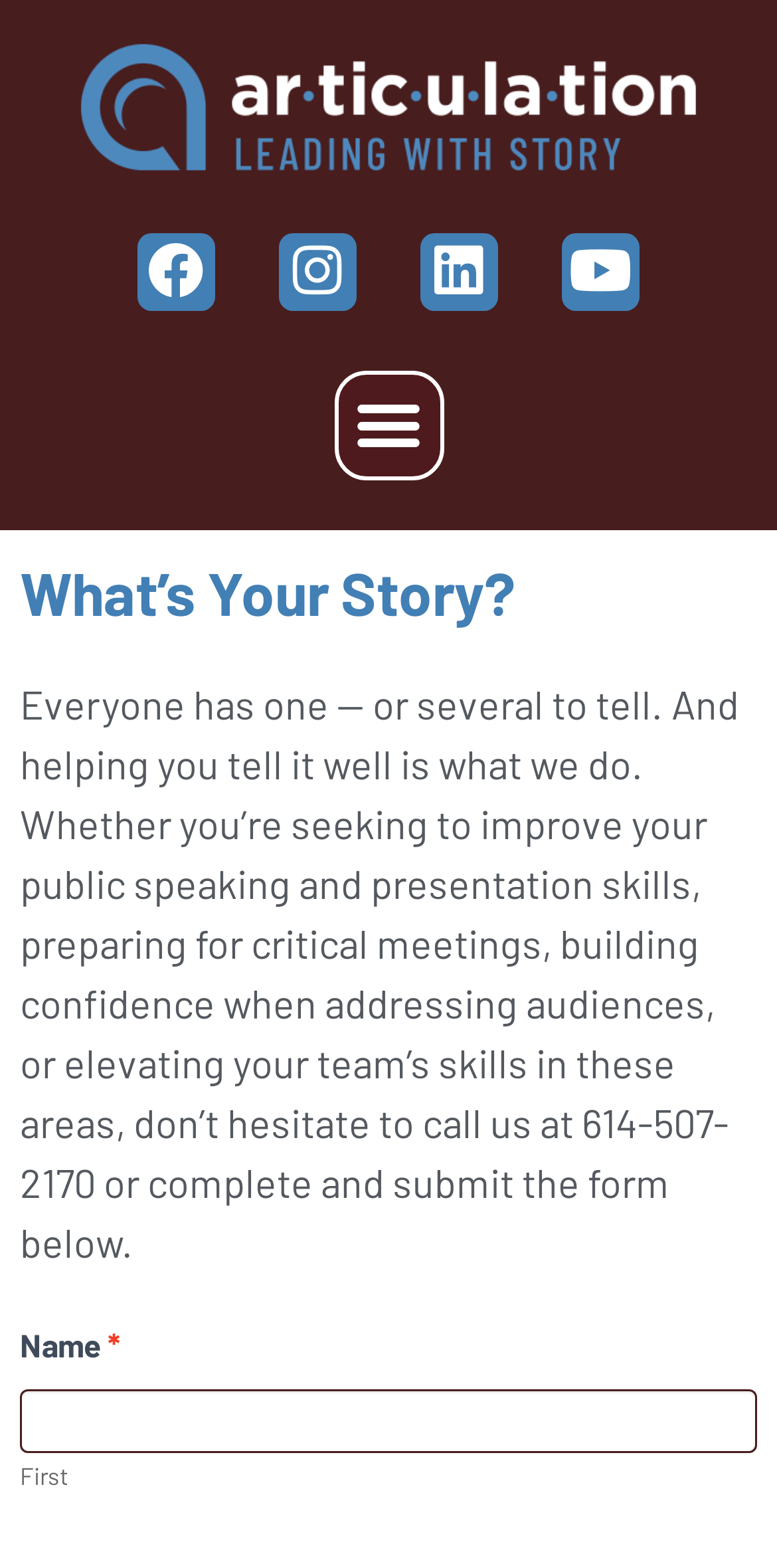What is the first field in the contact form?
Refer to the screenshot and respond with a concise word or phrase.

Name